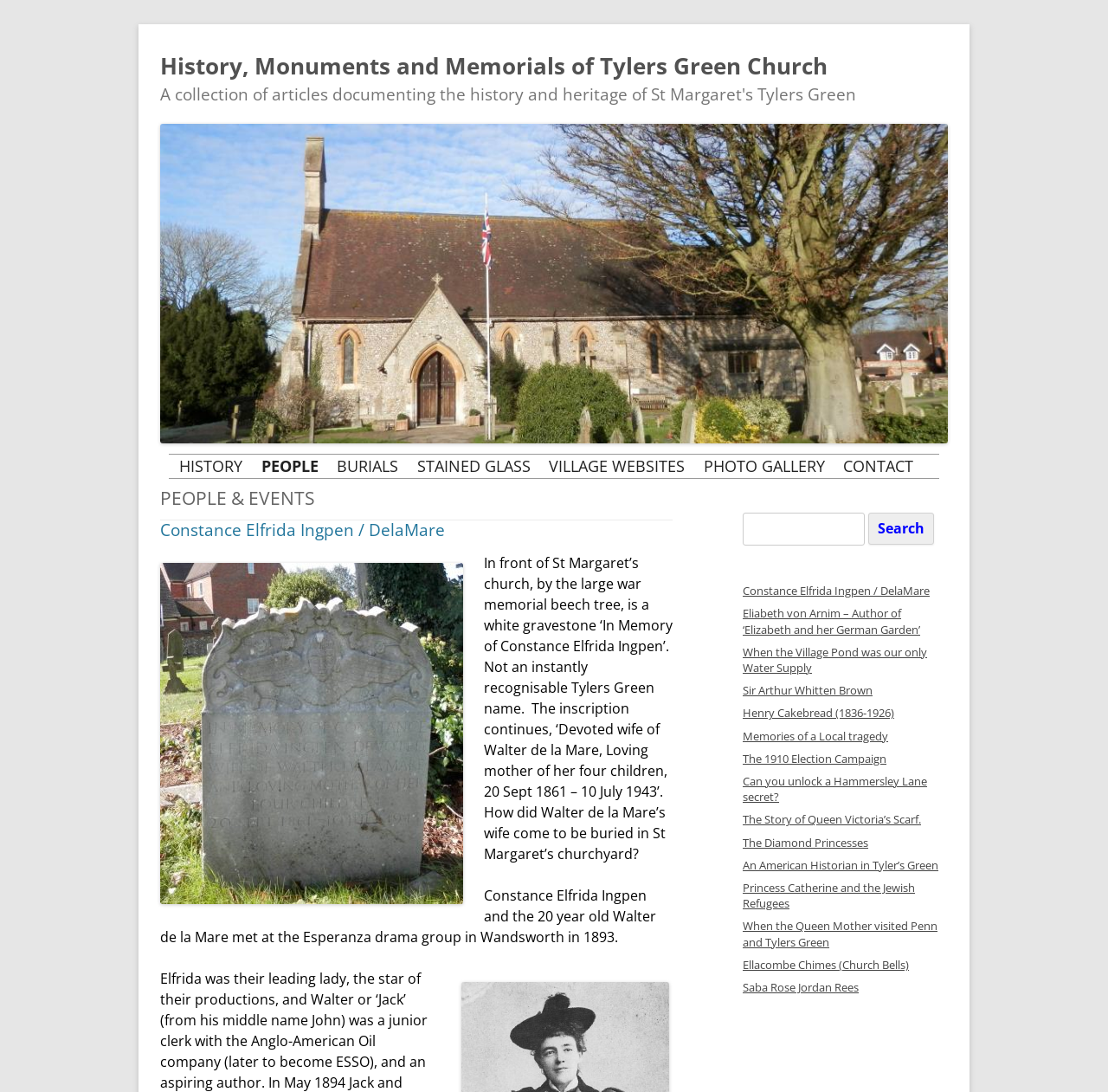Please provide the bounding box coordinates for the element that needs to be clicked to perform the instruction: "Read about Constance Elfrida Ingpen / DelaMare". The coordinates must consist of four float numbers between 0 and 1, formatted as [left, top, right, bottom].

[0.145, 0.475, 0.402, 0.495]